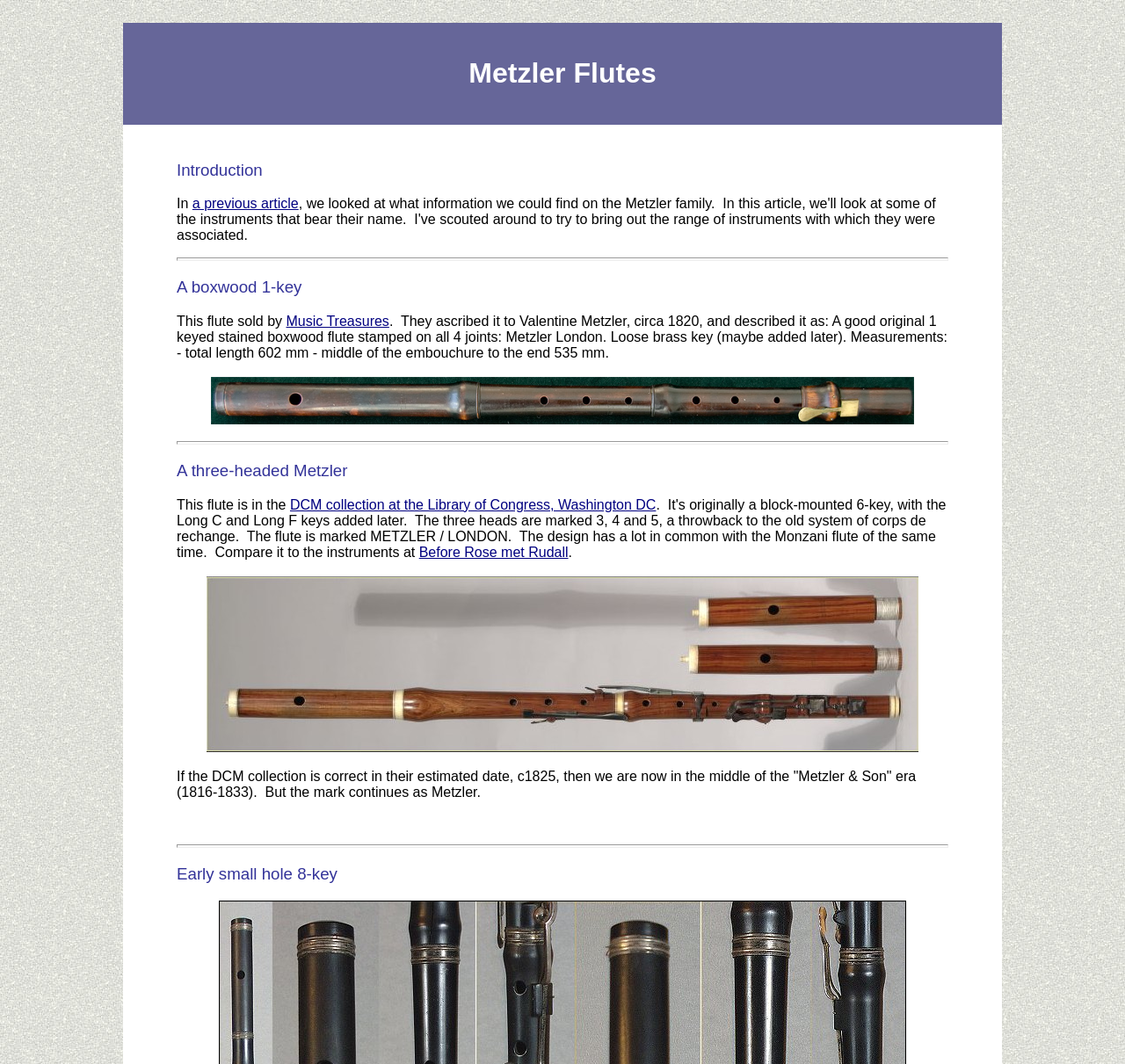Please provide a brief answer to the question using only one word or phrase: 
How many images are present on this webpage?

2